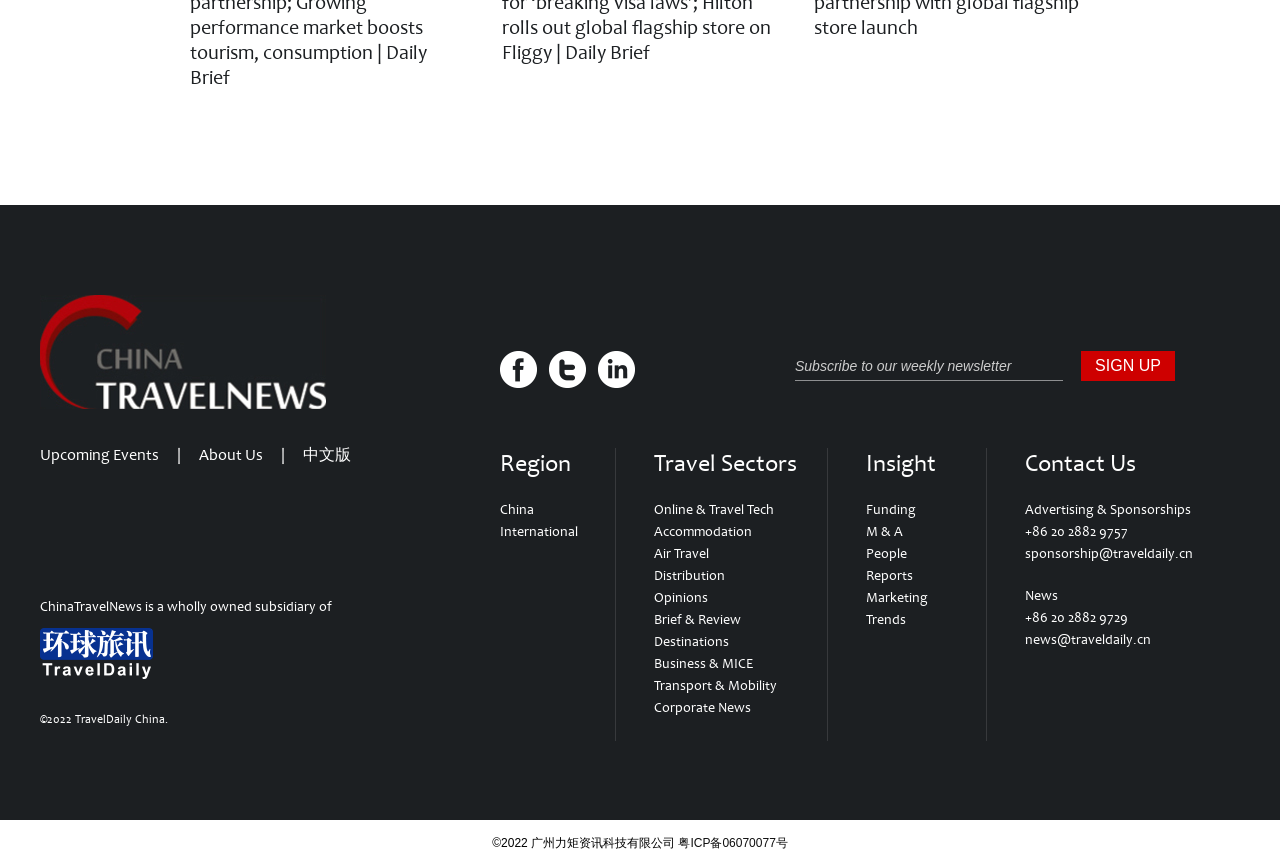With reference to the screenshot, provide a detailed response to the question below:
What are the main categories of travel sectors on this website?

Under the 'Travel Sectors' heading, there are several links to different categories, including 'Online & Travel Tech', 'Accommodation', 'Air Travel', and more, which are the main categories of travel sectors on this website.